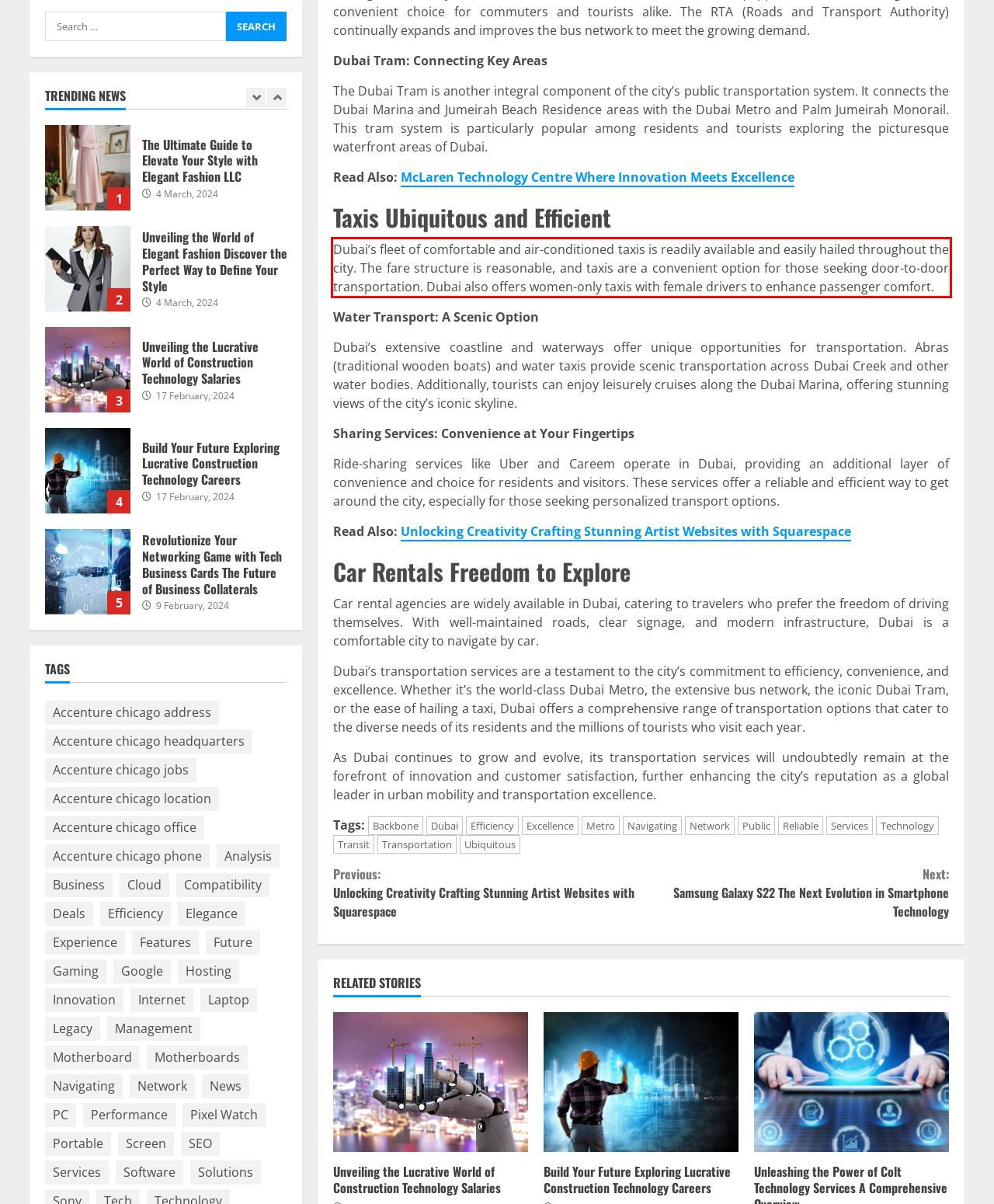Locate the red bounding box in the provided webpage screenshot and use OCR to determine the text content inside it.

Dubai’s fleet of comfortable and air-conditioned taxis is readily available and easily hailed throughout the city. The fare structure is reasonable, and taxis are a convenient option for those seeking door-to-door transportation. Dubai also offers women-only taxis with female drivers to enhance passenger comfort.